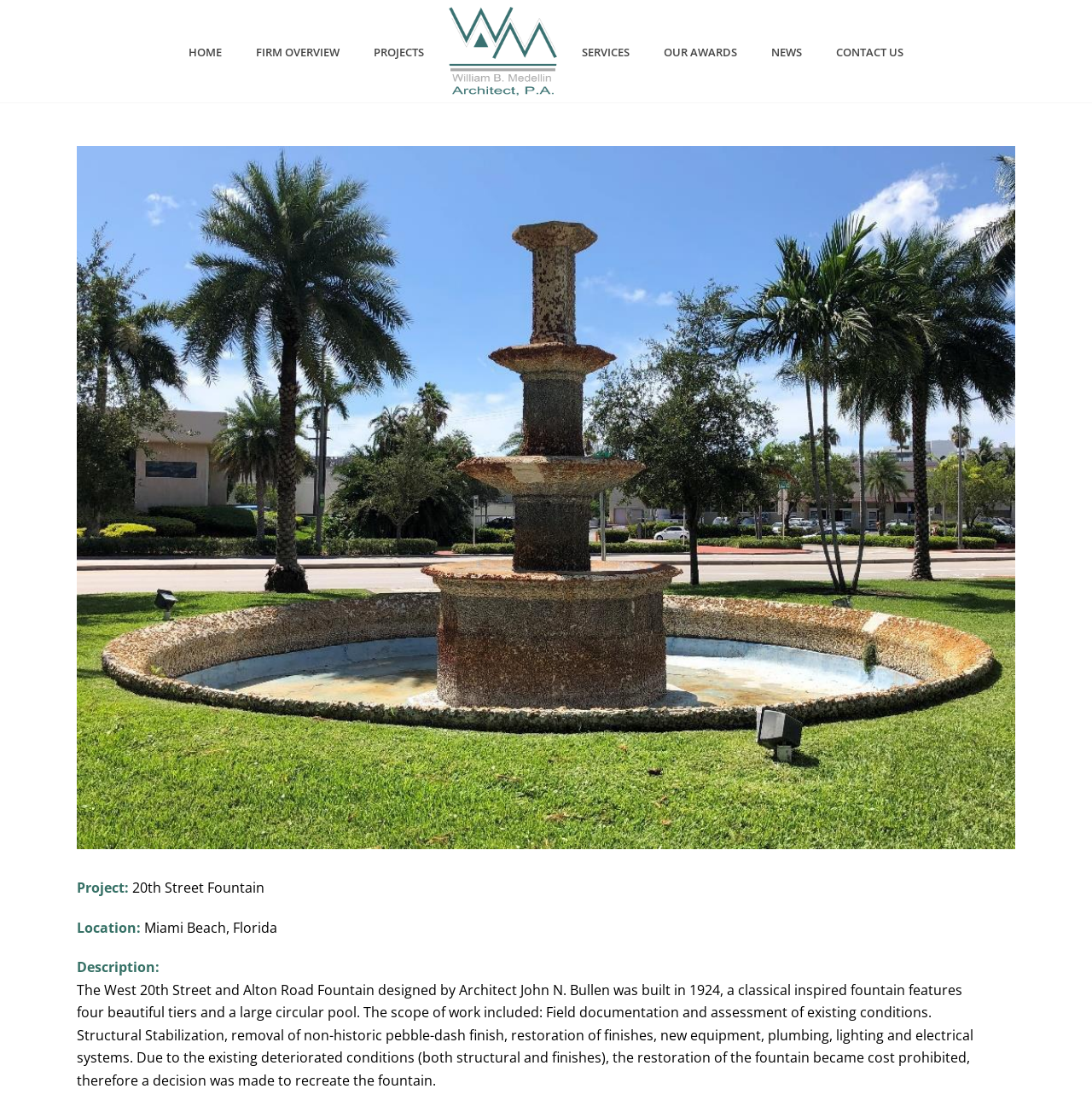Offer an in-depth caption of the entire webpage.

The webpage is about the 20th Street Fountain, a project by William B. Medellin Architect. At the top, there is a navigation menu with 7 links: HOME, FIRM OVERVIEW, PROJECTS, William B. Medellin Architect, SERVICES, OUR AWARDS, and NEWS, CONTACT US, aligned horizontally and evenly spaced. 

Below the navigation menu, there is a large image of the 20th Street Fountain, taking up most of the width of the page. 

On the left side of the page, there is a section dedicated to the project details. It starts with a link to the project, "20th Street Fountain", followed by a smaller image of the fountain. Below the image, there are three sections of text: "Project: 20th Street Fountain", "Location: Miami Beach, Florida", and "Description:". The description is a lengthy paragraph that provides details about the fountain's history, design, and restoration process.

Overall, the webpage has a clean and organized layout, with a clear focus on showcasing the 20th Street Fountain project.